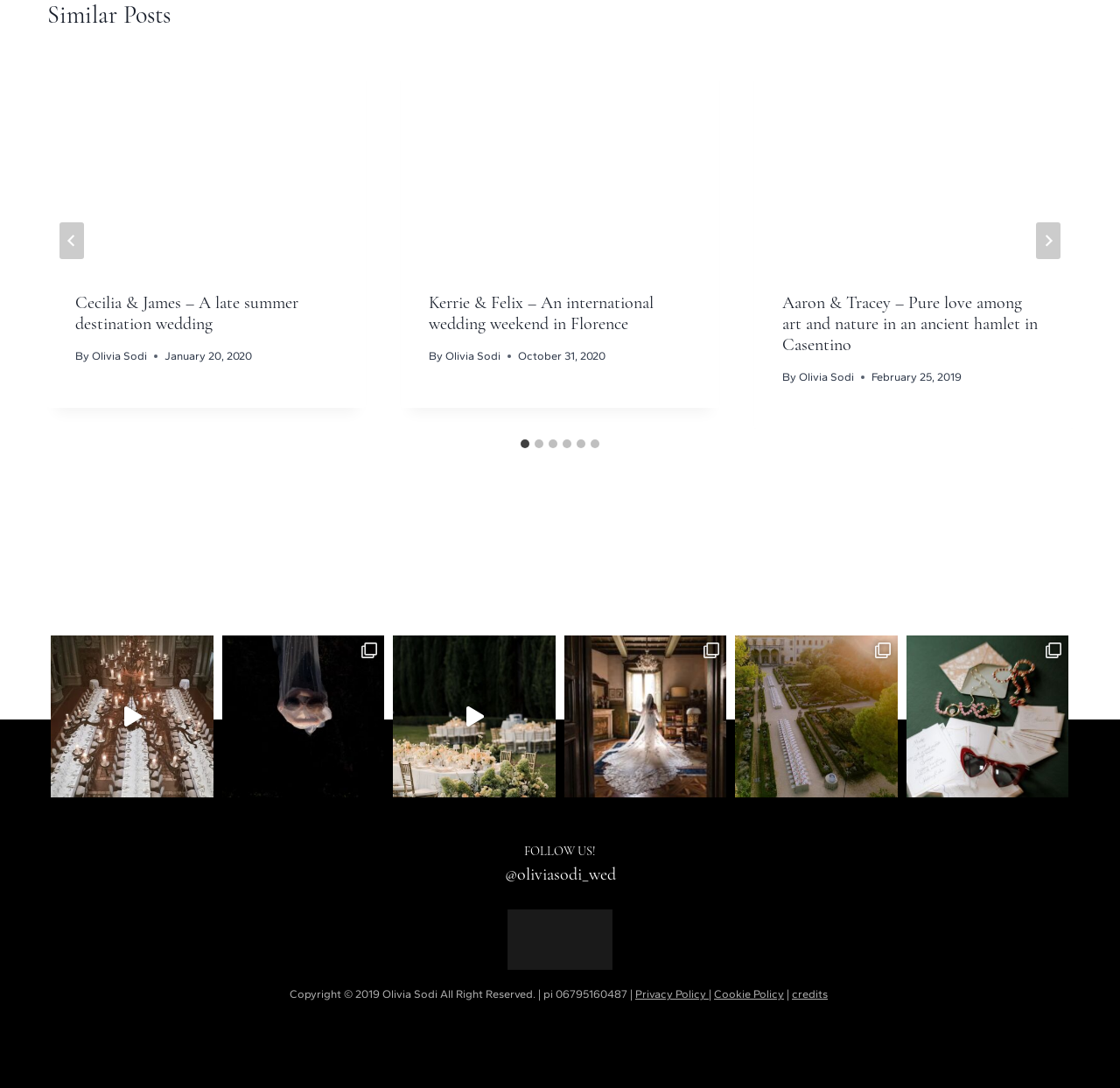What is the author of the posts?
Based on the image, answer the question with as much detail as possible.

I found the author's name by looking at the link elements with the text 'By' followed by the author's name, which is 'Olivia Sodi'.